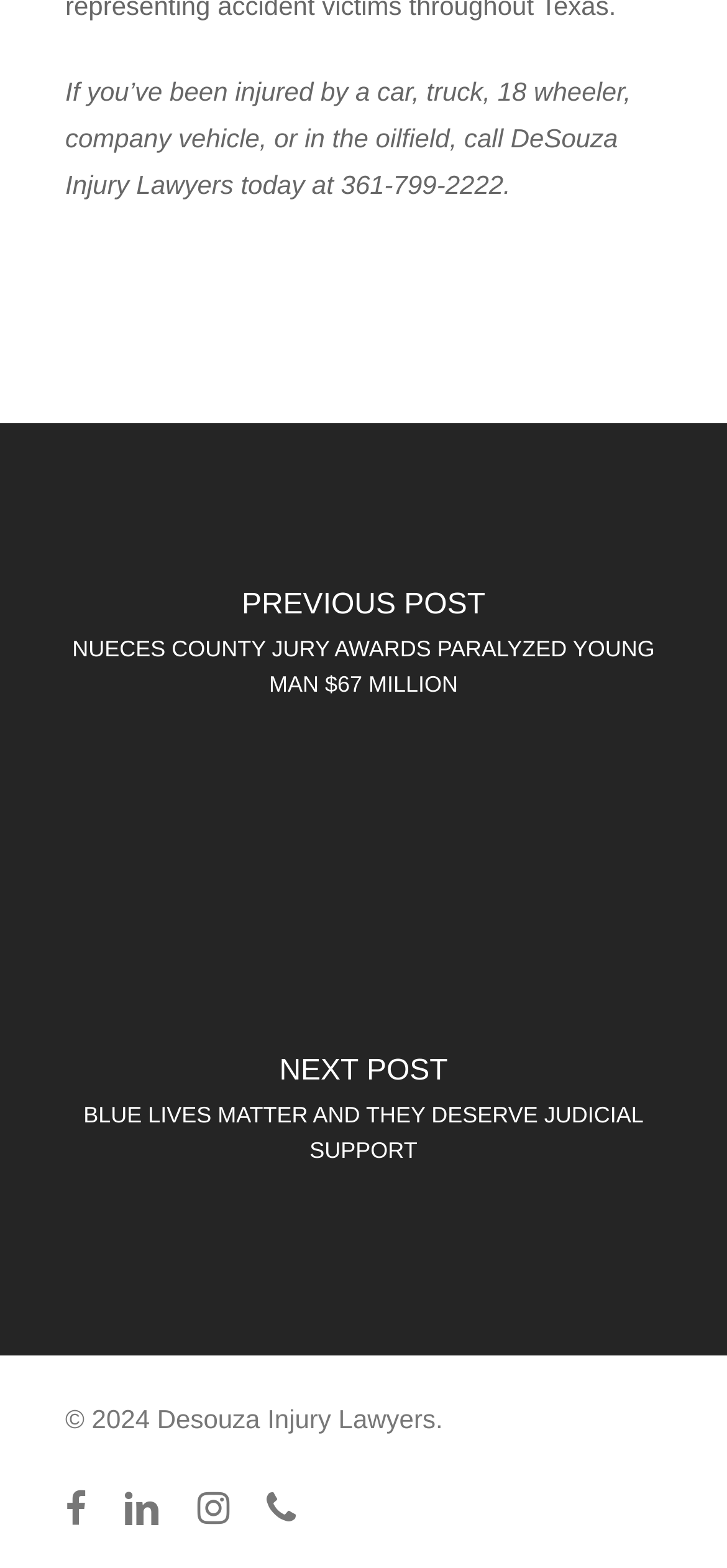Please provide the bounding box coordinates in the format (top-left x, top-left y, bottom-right x, bottom-right y). Remember, all values are floating point numbers between 0 and 1. What is the bounding box coordinate of the region described as: instagram

[0.272, 0.948, 0.315, 0.976]